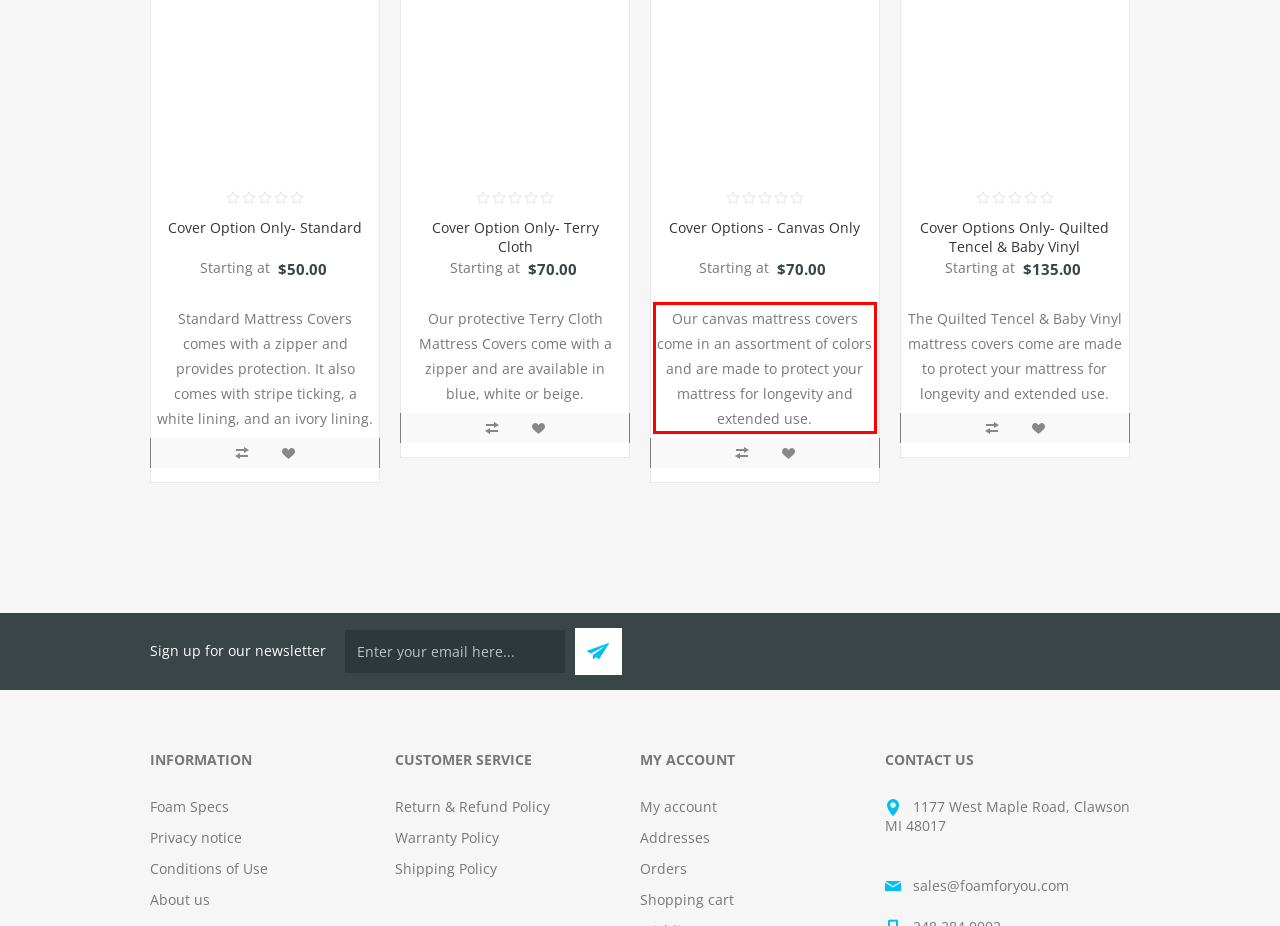Extract and provide the text found inside the red rectangle in the screenshot of the webpage.

Our canvas mattress covers come in an assortment of colors and are made to protect your mattress for longevity and extended use.